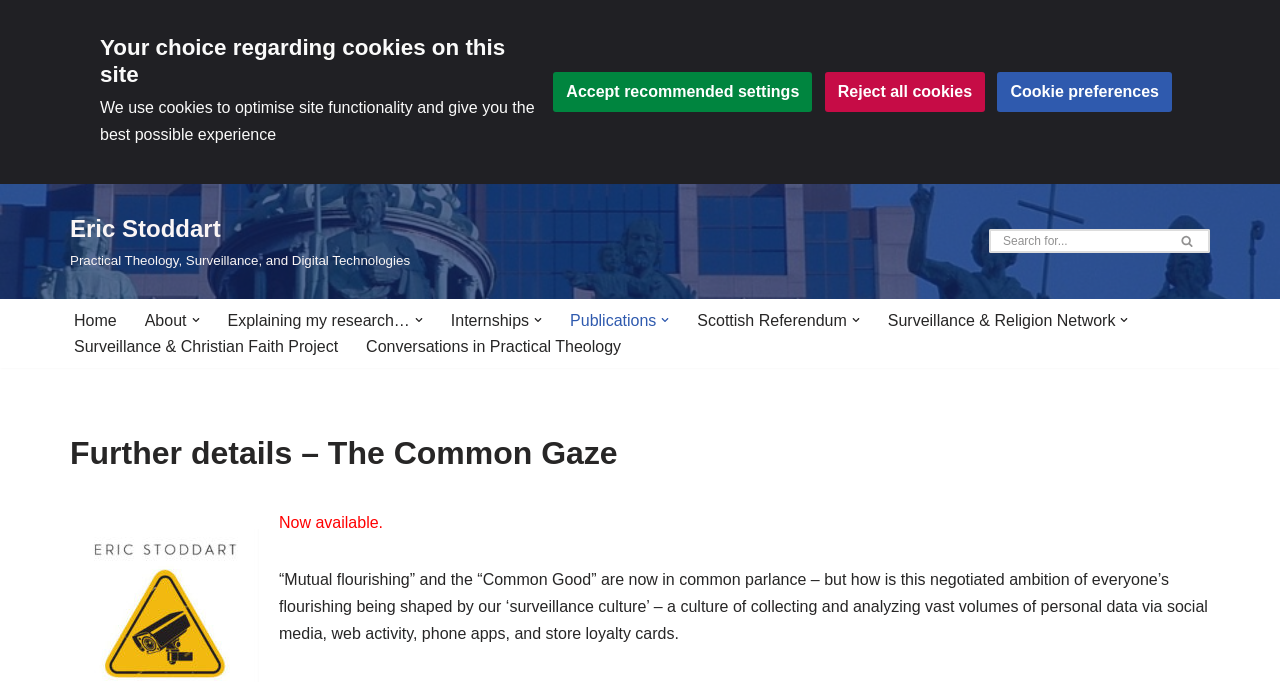What is the author's area of expertise?
Give a thorough and detailed response to the question.

The author, Eric Stoddart, appears to be an expert in Practical Theology, as indicated by the link to his profile or research area. His work focuses on the intersection of surveillance culture and Christian faith, as well as other related topics.